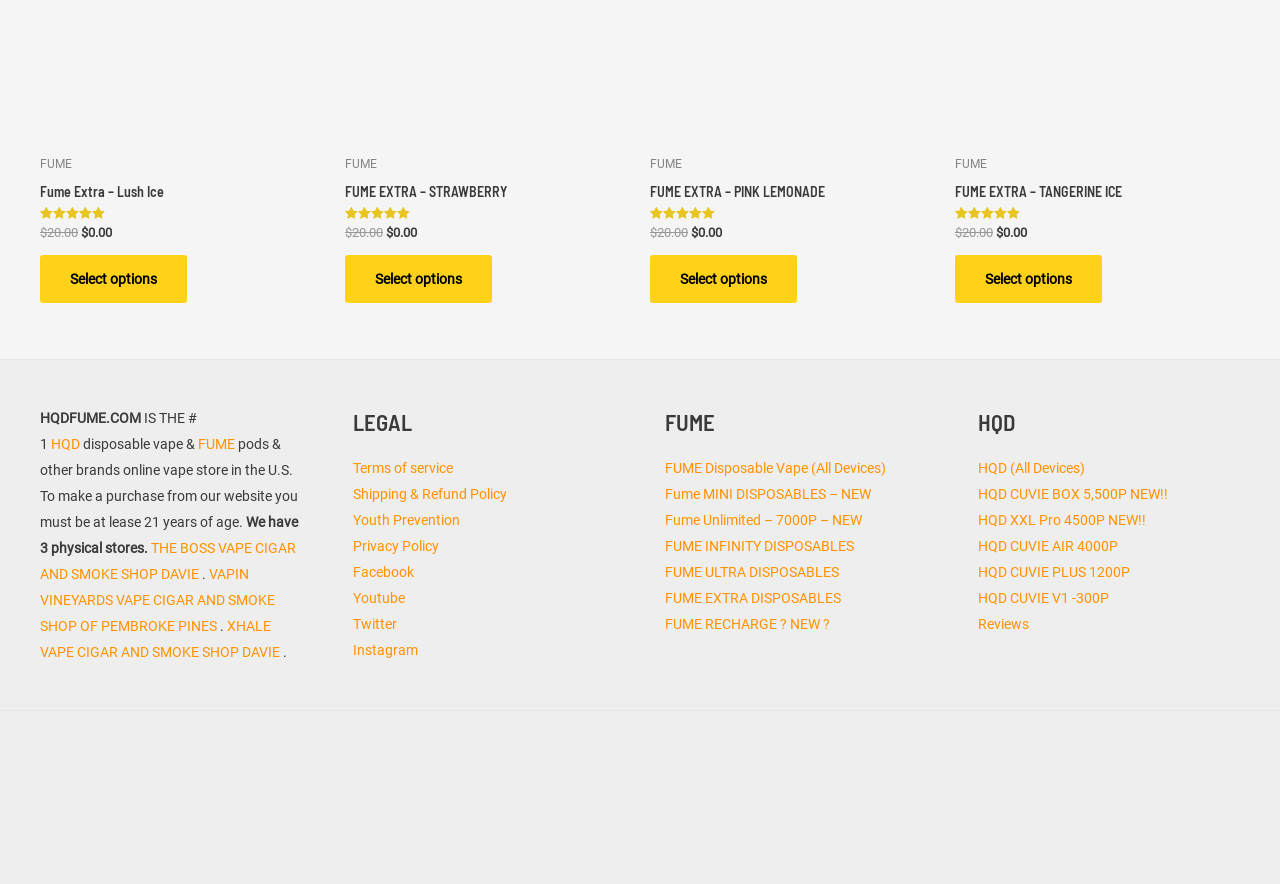Please analyze the image and provide a thorough answer to the question:
How many physical stores does the company have?

The number of physical stores can be found in the text 'We have 3 physical stores.' which is located near the bottom of the webpage.